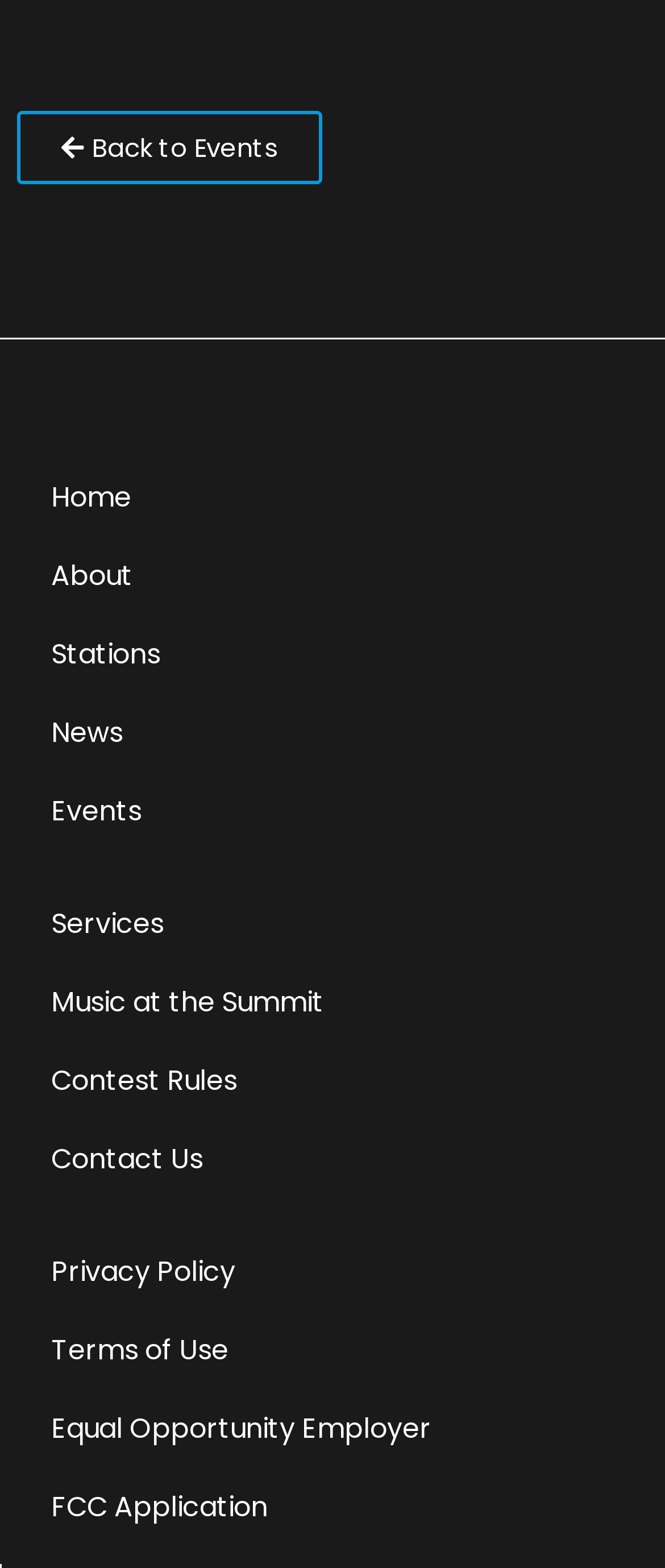Please specify the coordinates of the bounding box for the element that should be clicked to carry out this instruction: "go back to events". The coordinates must be four float numbers between 0 and 1, formatted as [left, top, right, bottom].

[0.026, 0.07, 0.485, 0.117]